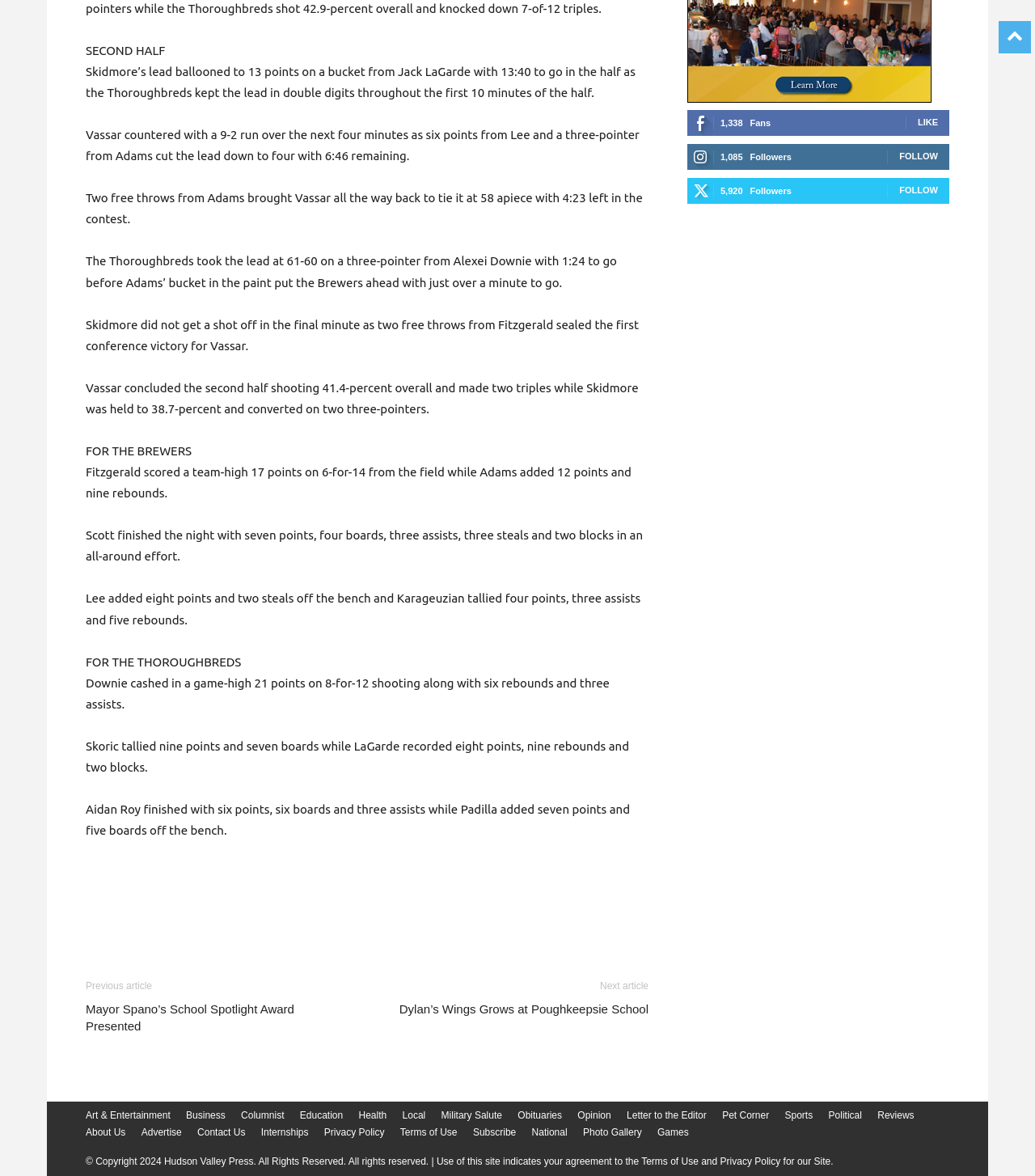With reference to the screenshot, provide a detailed response to the question below:
What is the percentage of overall shooting for Vassar in the second half?

The text 'Vassar concluded the second half shooting 41.4-percent overall and made two triples while Skidmore was held to 38.7-percent and converted on two three-pointers.' mentions that Vassar's overall shooting percentage in the second half is 41.4%.